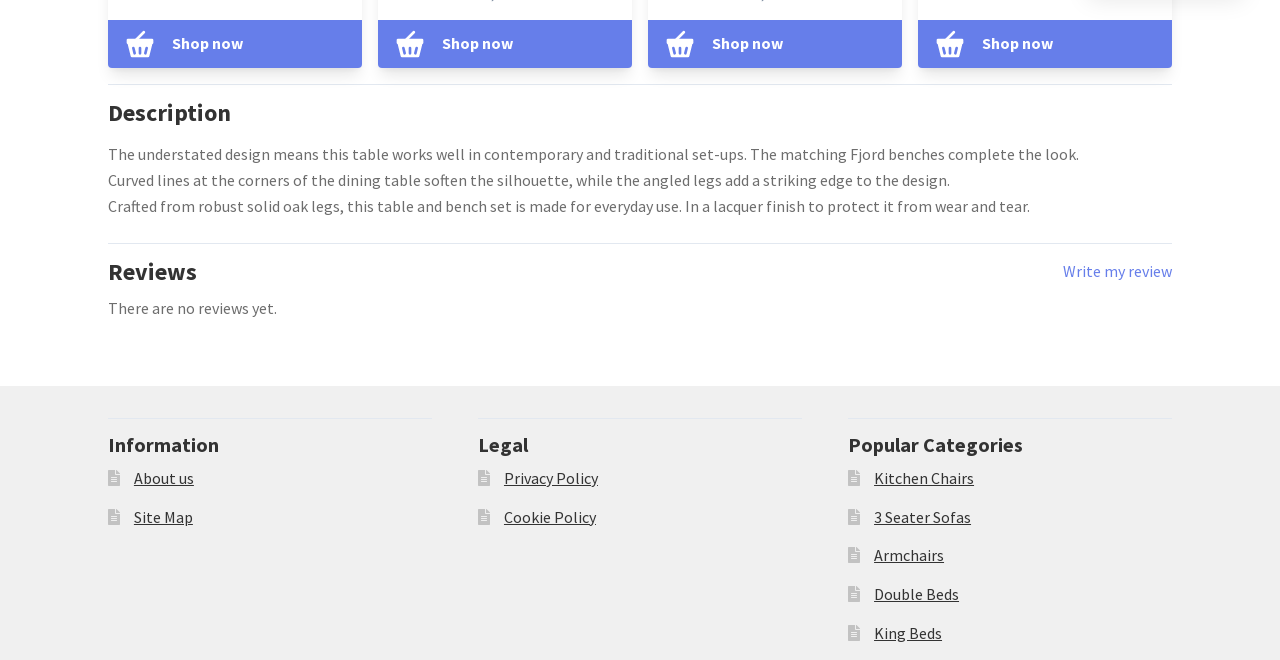Identify the coordinates of the bounding box for the element that must be clicked to accomplish the instruction: "Read the product description".

[0.084, 0.219, 0.843, 0.249]